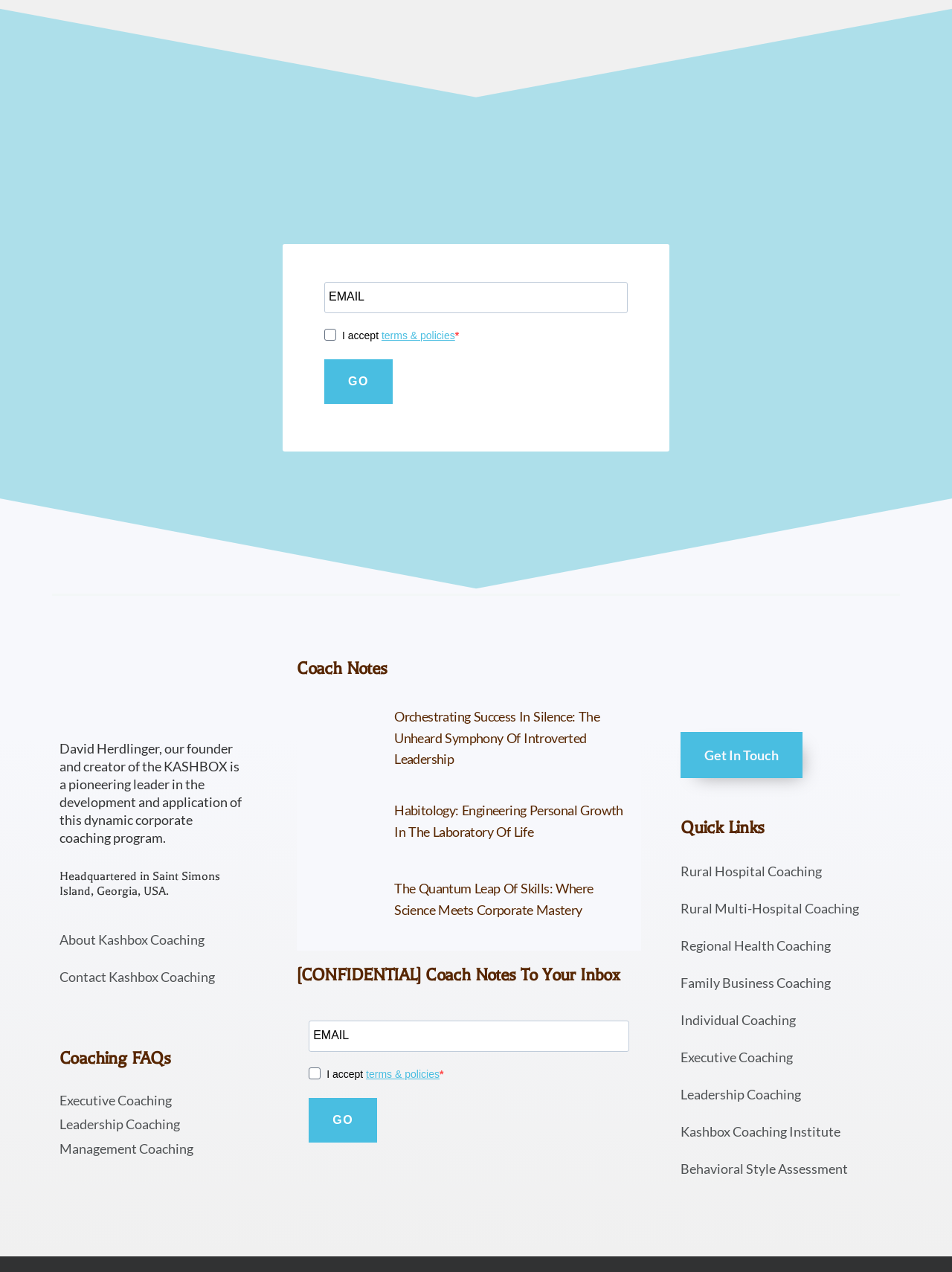Answer the question with a brief word or phrase:
What types of coaching are offered?

Executive, Leadership, Management